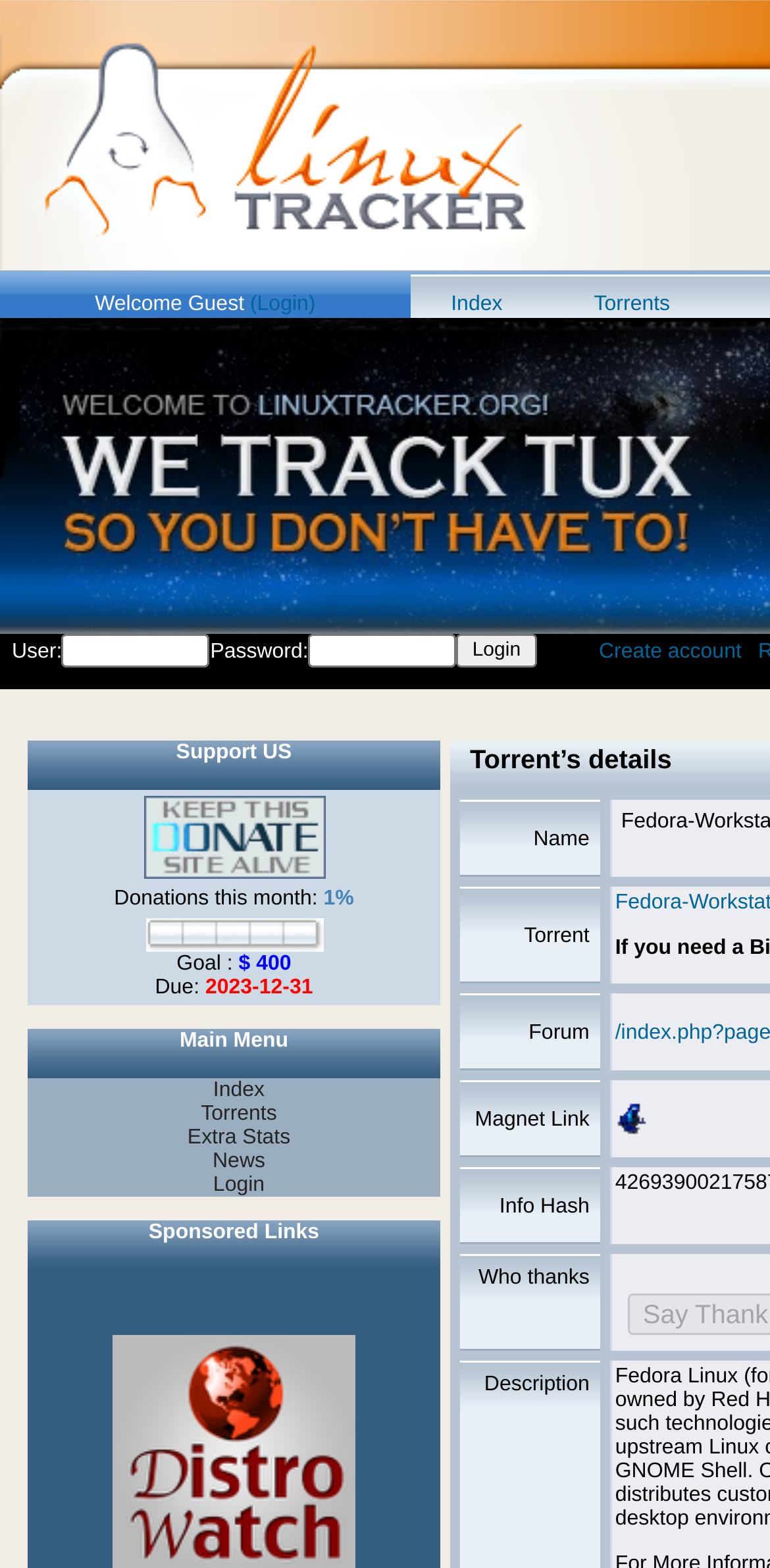Could you please study the image and provide a detailed answer to the question:
What is the position of the 'Login' button?

I analyzed the bounding box coordinates of the 'Login' button and found that its y2 coordinate is 0.426, which is relatively close to the bottom of the page. Its x2 coordinate is 0.697, which is close to the right edge of the page. Therefore, the 'Login' button is located at the bottom right of the page.